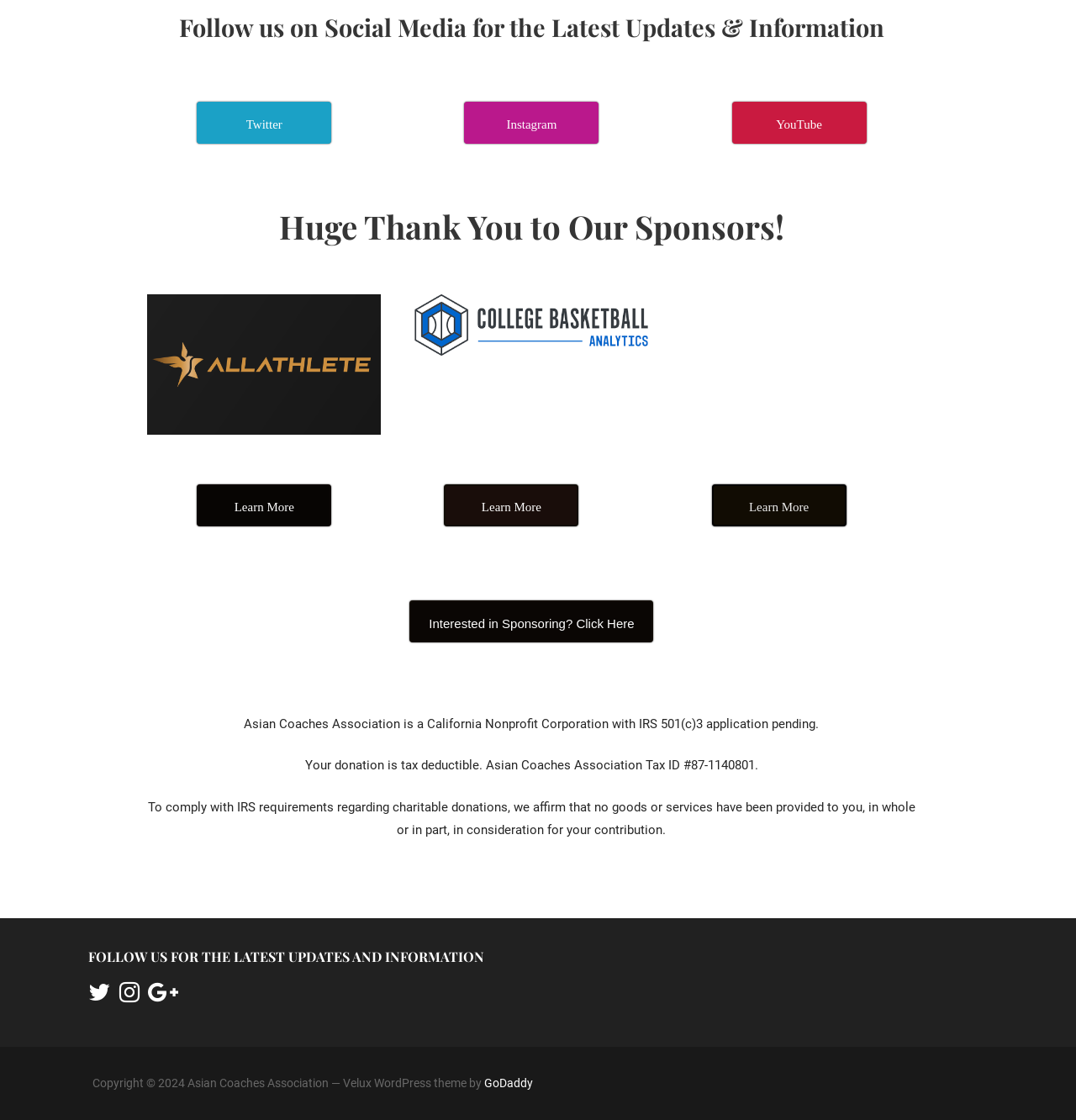How many sponsors are mentioned?
Please give a well-detailed answer to the question.

I counted the number of images with IDs 235, 236, and 237, which are likely to be the logos of the sponsors, and found that there are three of them.